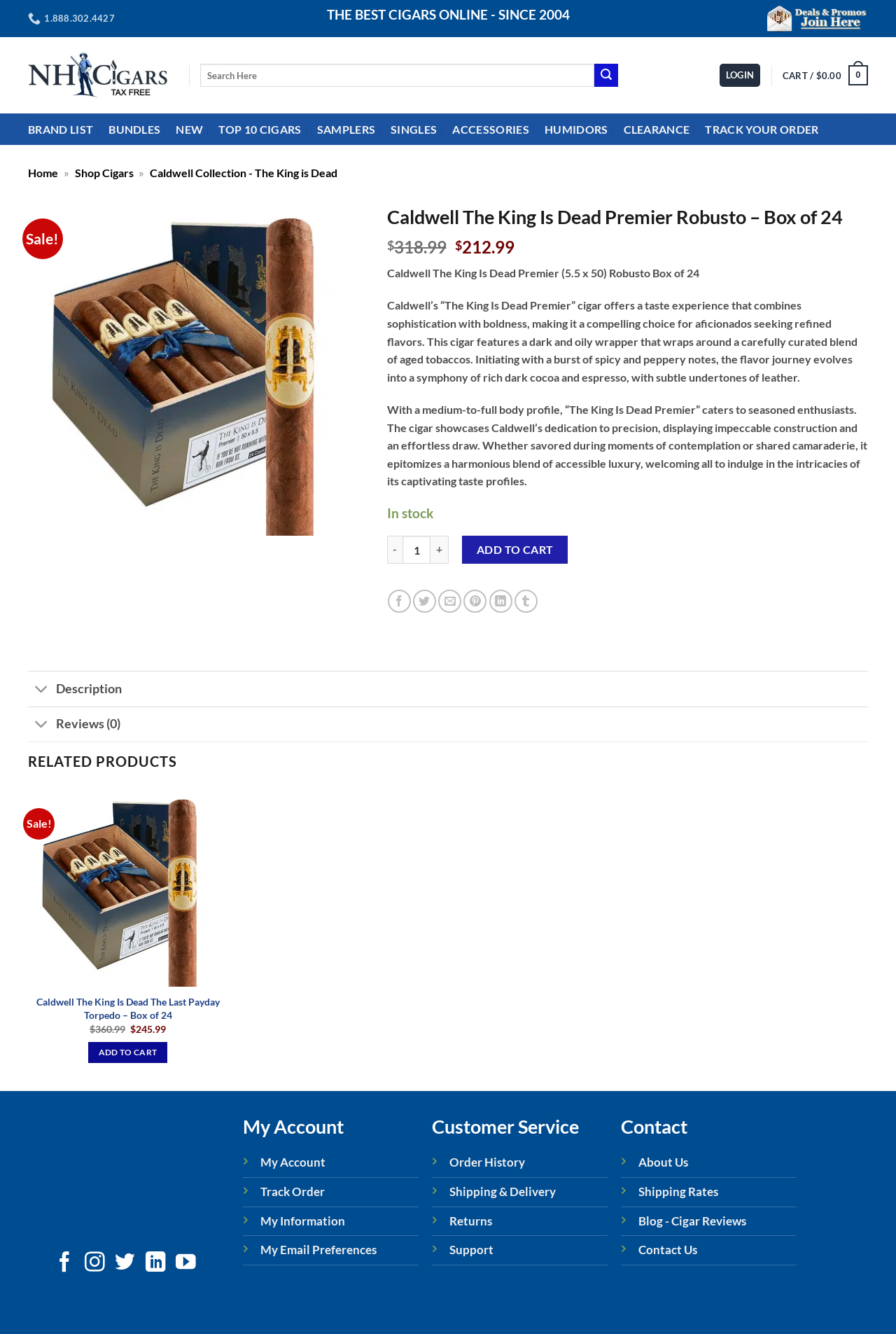Given the element description, predict the bounding box coordinates in the format (top-left x, top-left y, bottom-right x, bottom-right y). Make sure all values are between 0 and 1. Here is the element description: My Account

[0.291, 0.865, 0.364, 0.877]